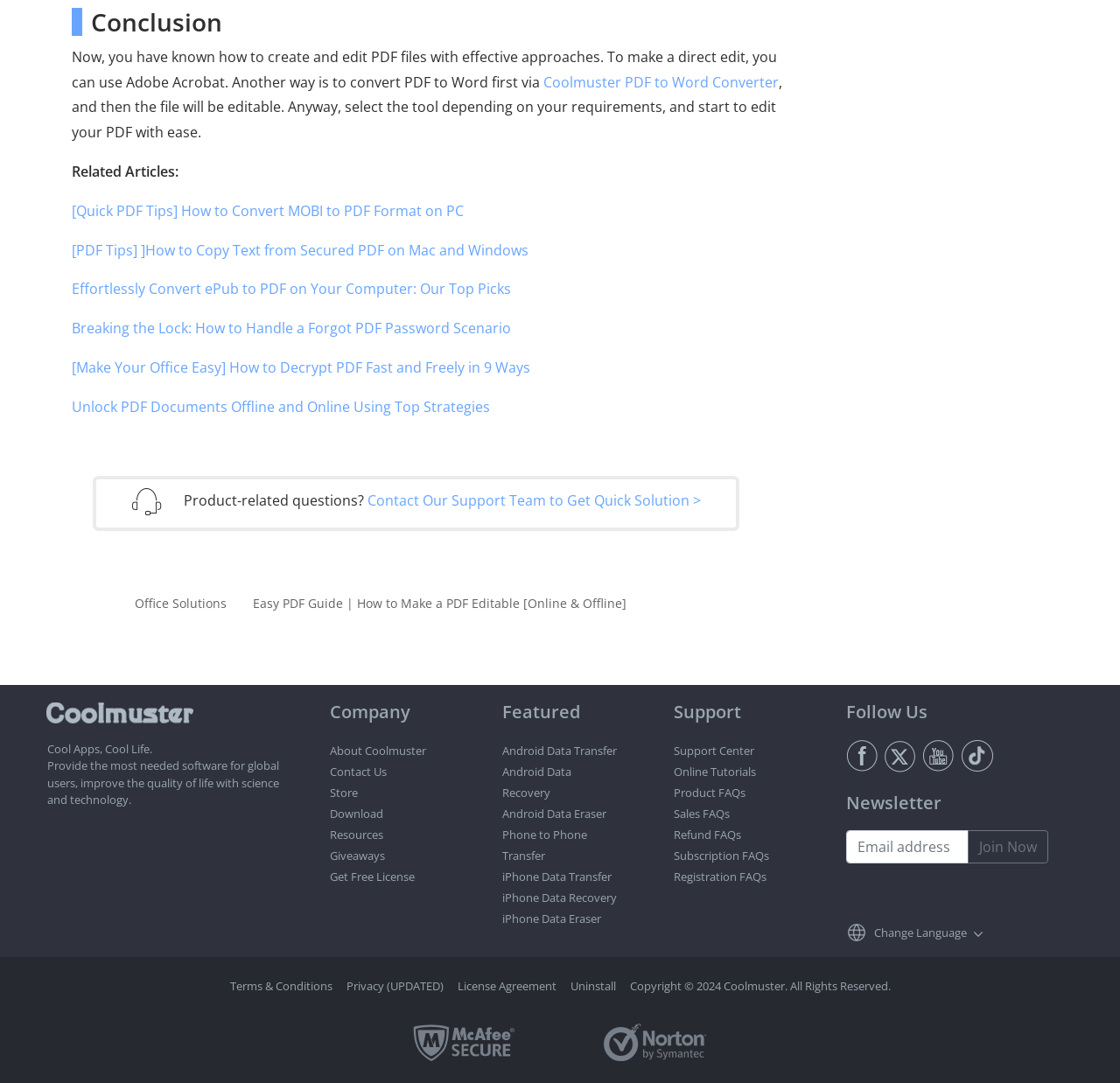Specify the bounding box coordinates of the element's region that should be clicked to achieve the following instruction: "Click the 'Contact Our Support Team to Get Quick Solution' link". The bounding box coordinates consist of four float numbers between 0 and 1, in the format [left, top, right, bottom].

[0.328, 0.453, 0.626, 0.47]